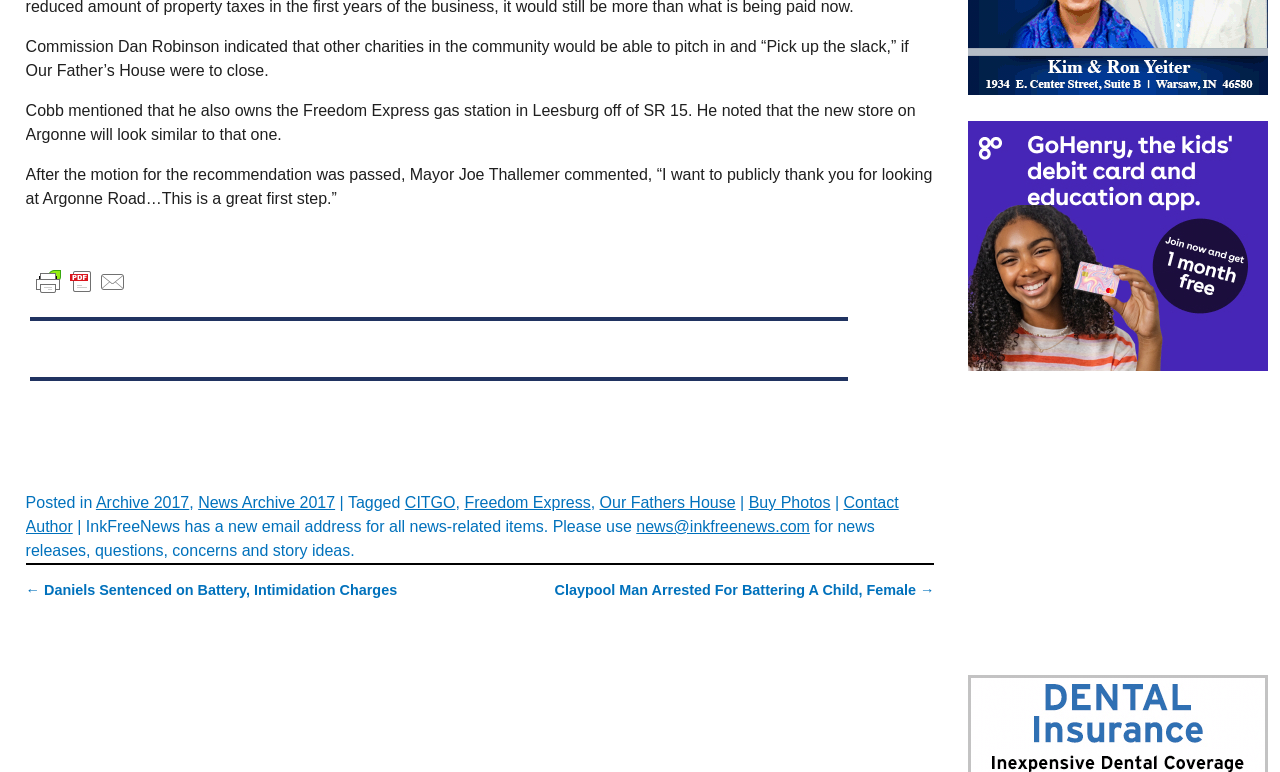Provide a single word or phrase answer to the question: 
Who is the mayor mentioned in the article?

Joe Thallemer